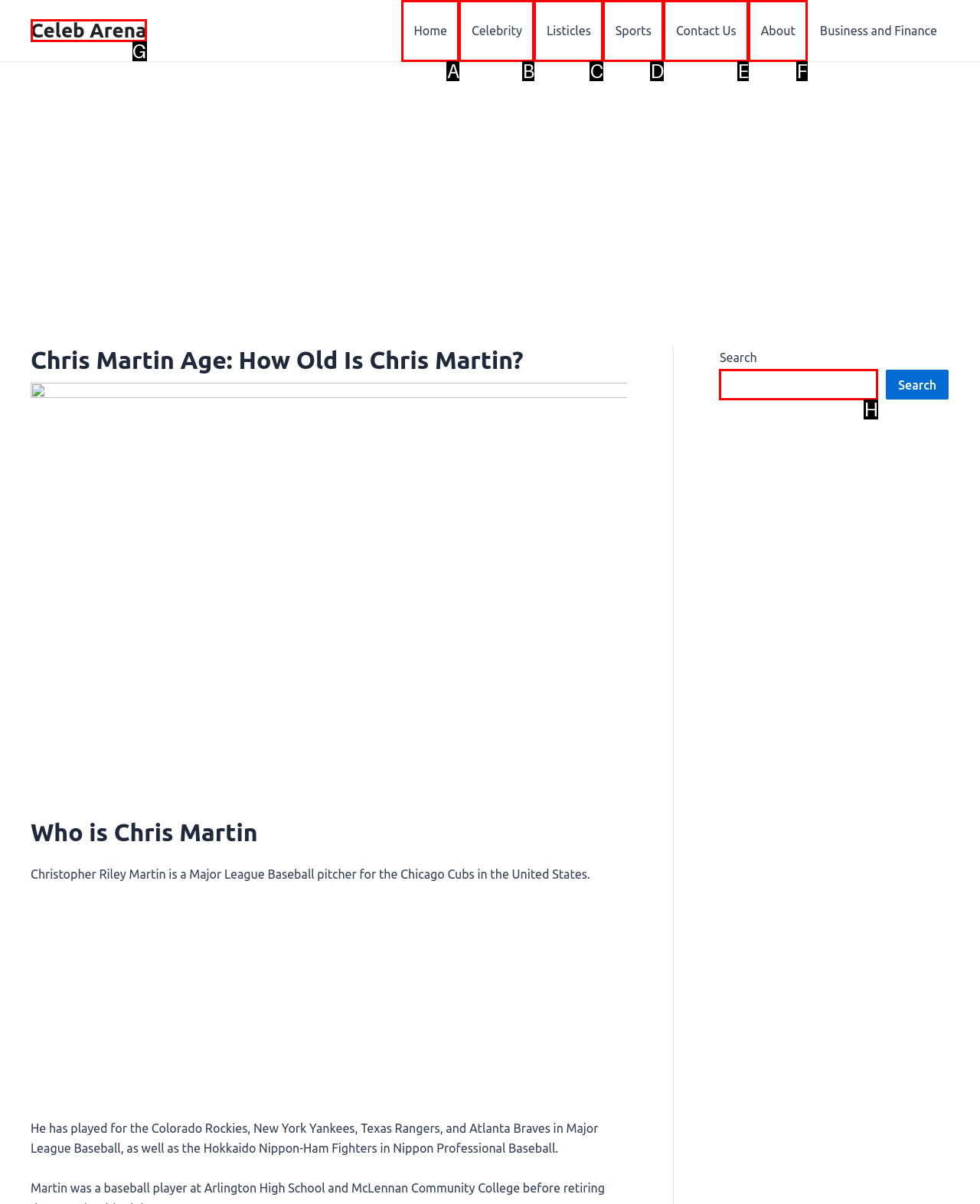What is the letter of the UI element you should click to Search for something? Provide the letter directly.

H